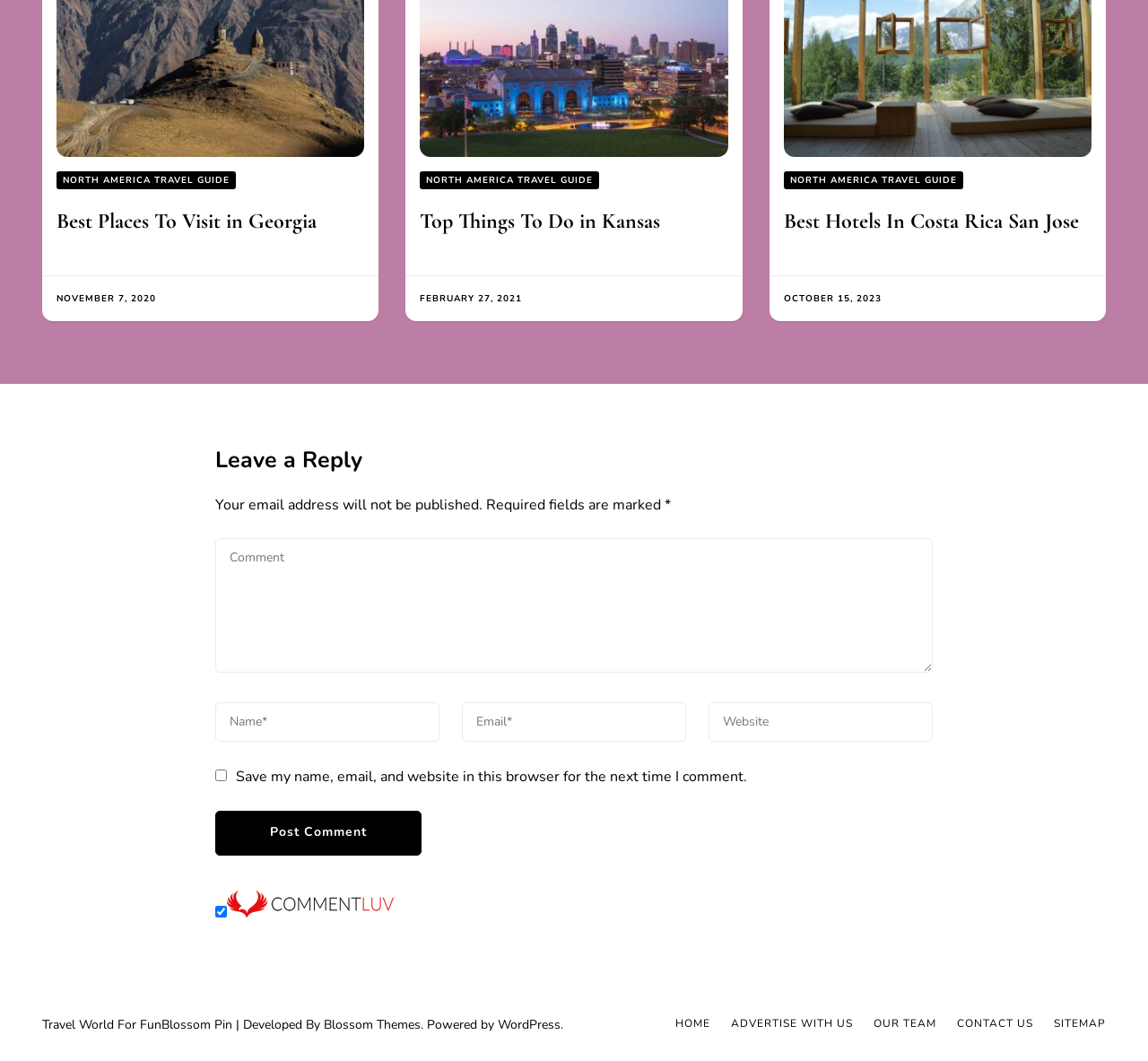Provide a brief response using a word or short phrase to this question:
What is the name of the website?

Travel World For Fun